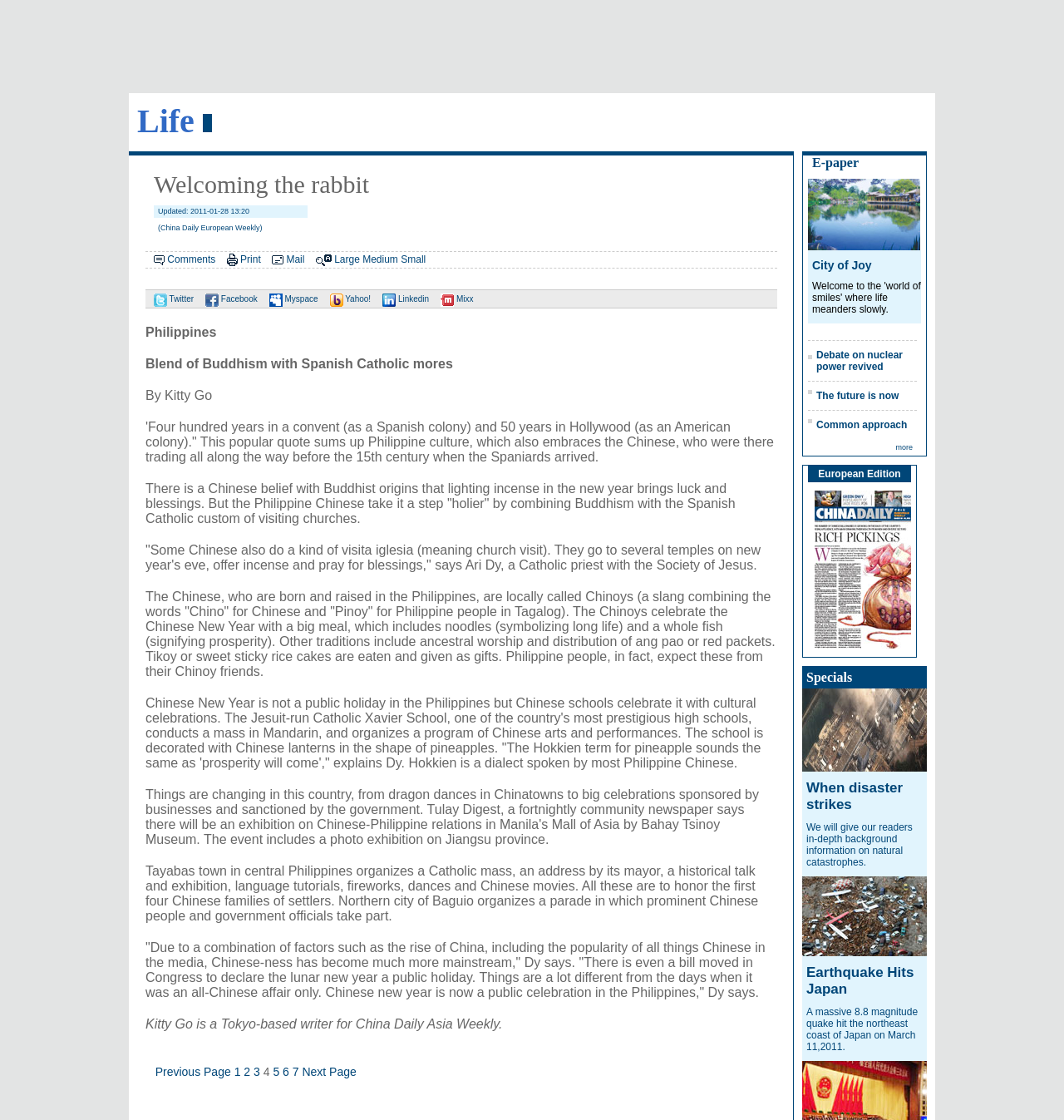Based on the element description English, identify the bounding box of the UI element in the given webpage screenshot. The coordinates should be in the format (top-left x, top-left y, bottom-right x, bottom-right y) and must be between 0 and 1.

None